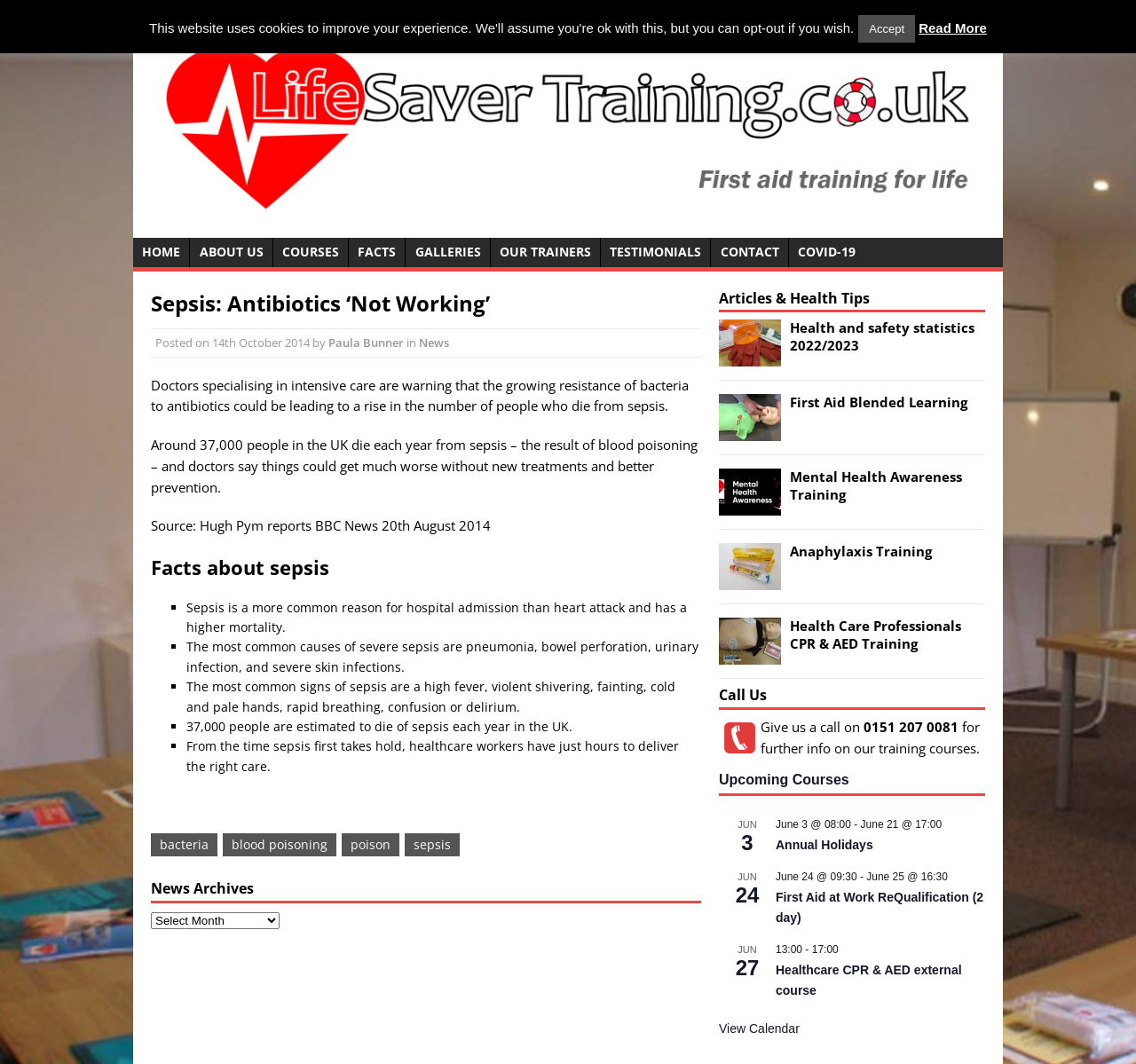What is the topic of the 'Articles & Health Tips' section?
Please provide a comprehensive and detailed answer to the question.

The topic of the 'Articles & Health Tips' section can be determined by reading the links and headings in that section, which discuss health and safety-related topics such as first aid, mental health awareness, and anaphylaxis training.